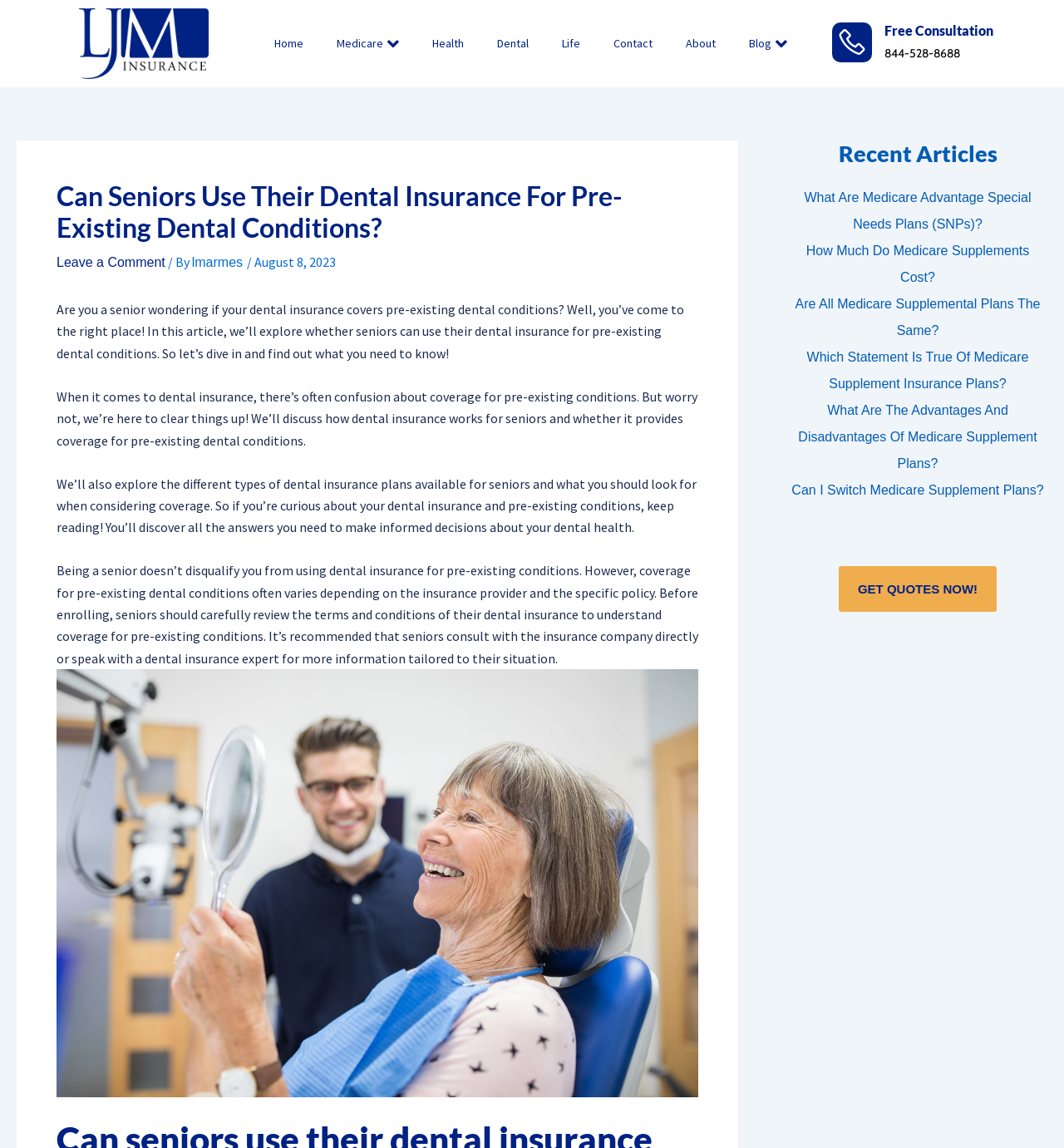Bounding box coordinates must be specified in the format (top-left x, top-left y, bottom-right x, bottom-right y). All values should be floating point numbers between 0 and 1. What are the bounding box coordinates of the UI element described as: GET QUOTES NOW!

[0.788, 0.493, 0.937, 0.533]